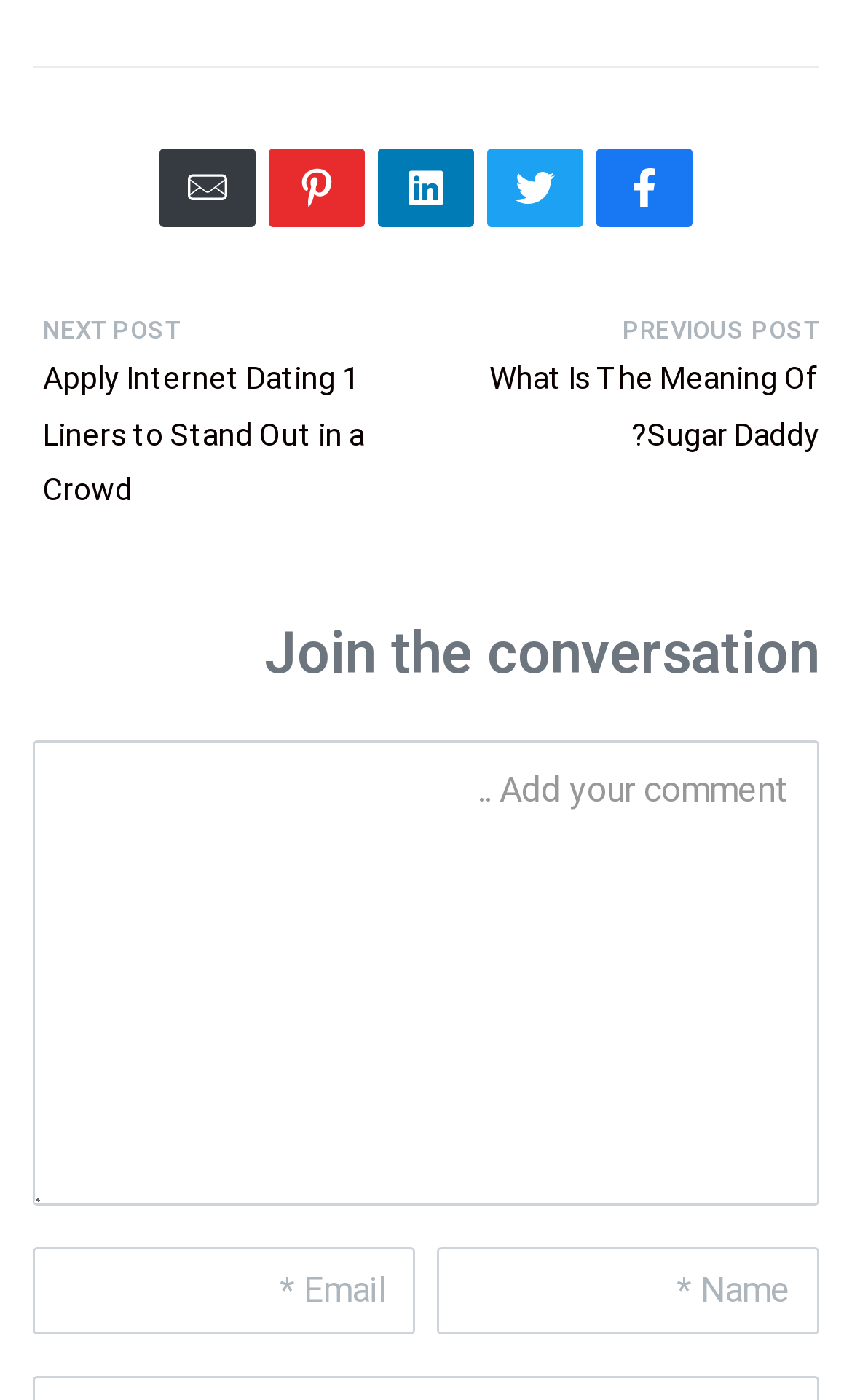Provide the bounding box coordinates in the format (top-left x, top-left y, bottom-right x, bottom-right y). All values are floating point numbers between 0 and 1. Determine the bounding box coordinate of the UI element described as: Pinterest

[0.315, 0.105, 0.429, 0.163]